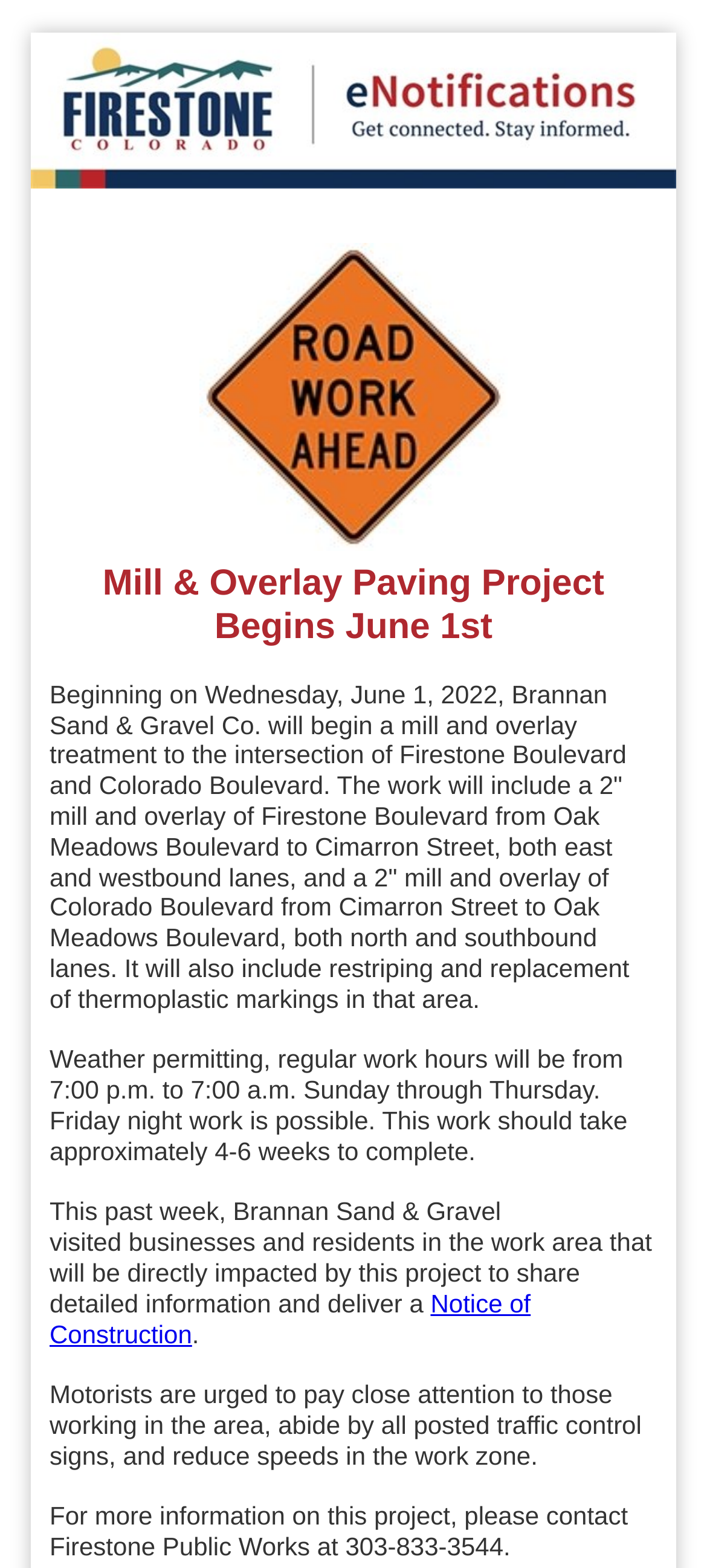What is the purpose of Brannan Sand & Gravel's visit to local businesses and residents?
Using the image as a reference, answer the question in detail.

The purpose of Brannan Sand & Gravel's visit to local businesses and residents can be found in the main text of the webpage, which states 'This past week, Brannan Sand & Gravel visited businesses and residents in the work area that will be directly impacted by this project to share detailed information and deliver a Notice of Construction.'.